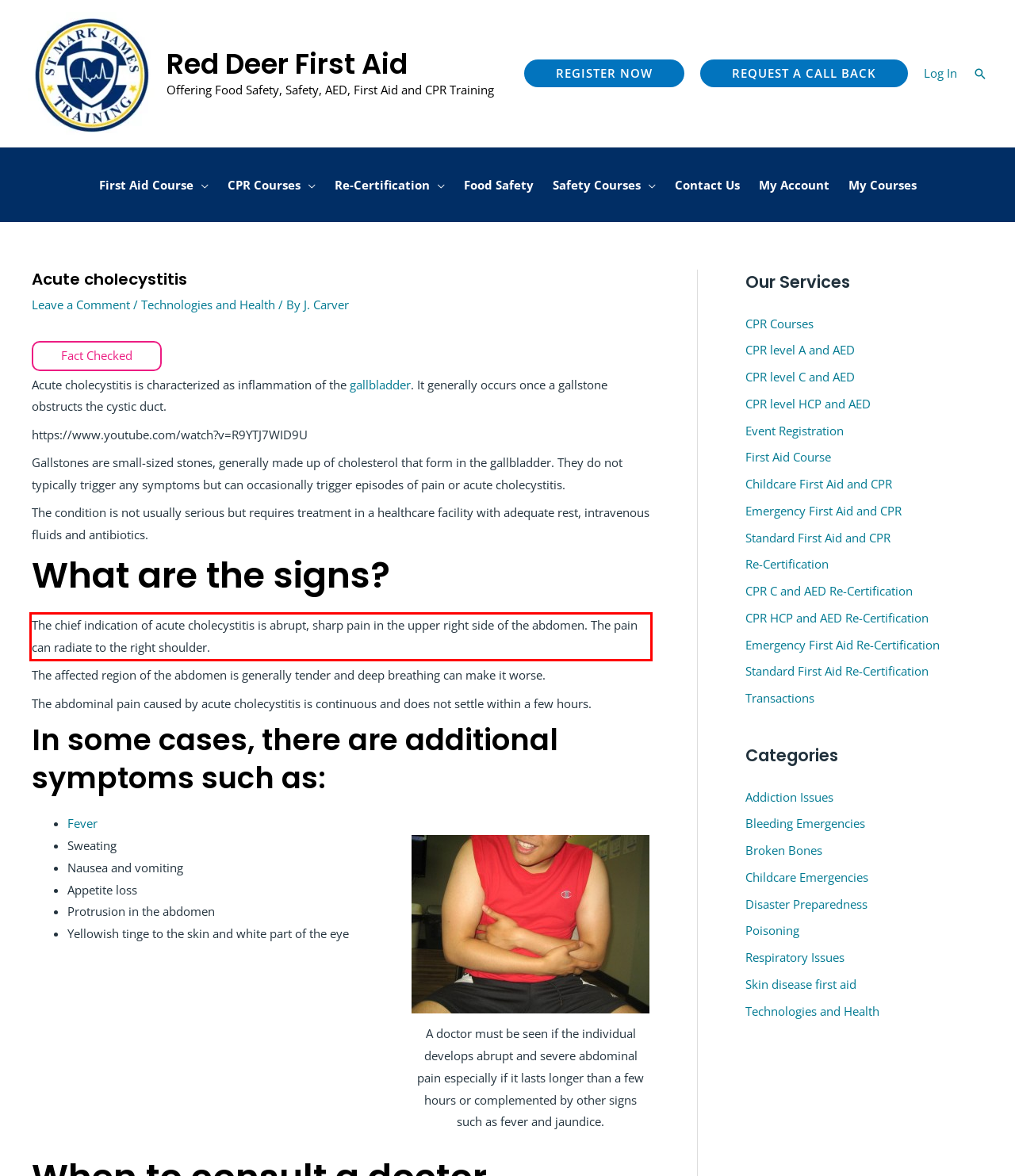Given a screenshot of a webpage containing a red bounding box, perform OCR on the text within this red bounding box and provide the text content.

The chief indication of acute cholecystitis is abrupt, sharp pain in the upper right side of the abdomen. The pain can radiate to the right shoulder.